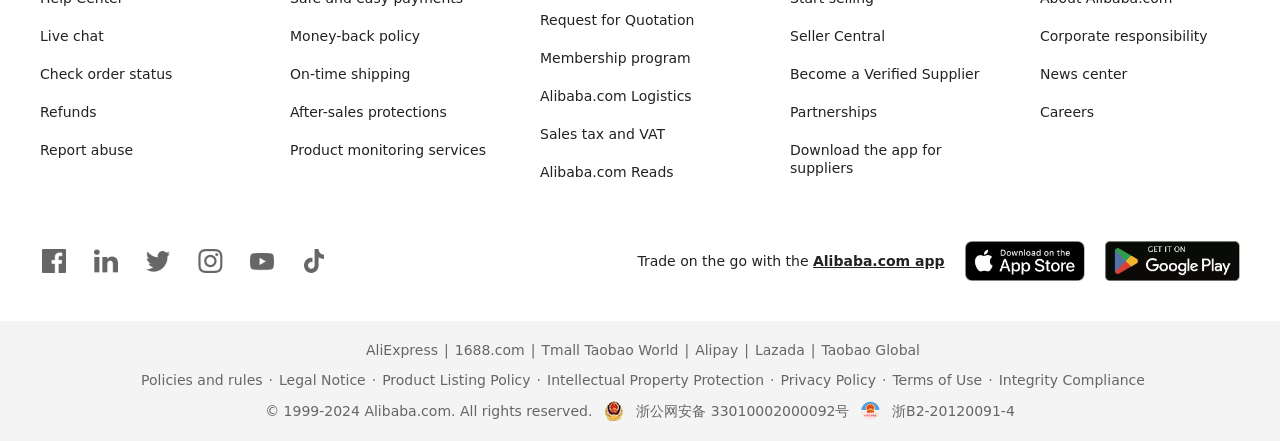Find the bounding box coordinates for the element that must be clicked to complete the instruction: "Download the app for suppliers". The coordinates should be four float numbers between 0 and 1, indicated as [left, top, right, bottom].

[0.617, 0.322, 0.736, 0.399]